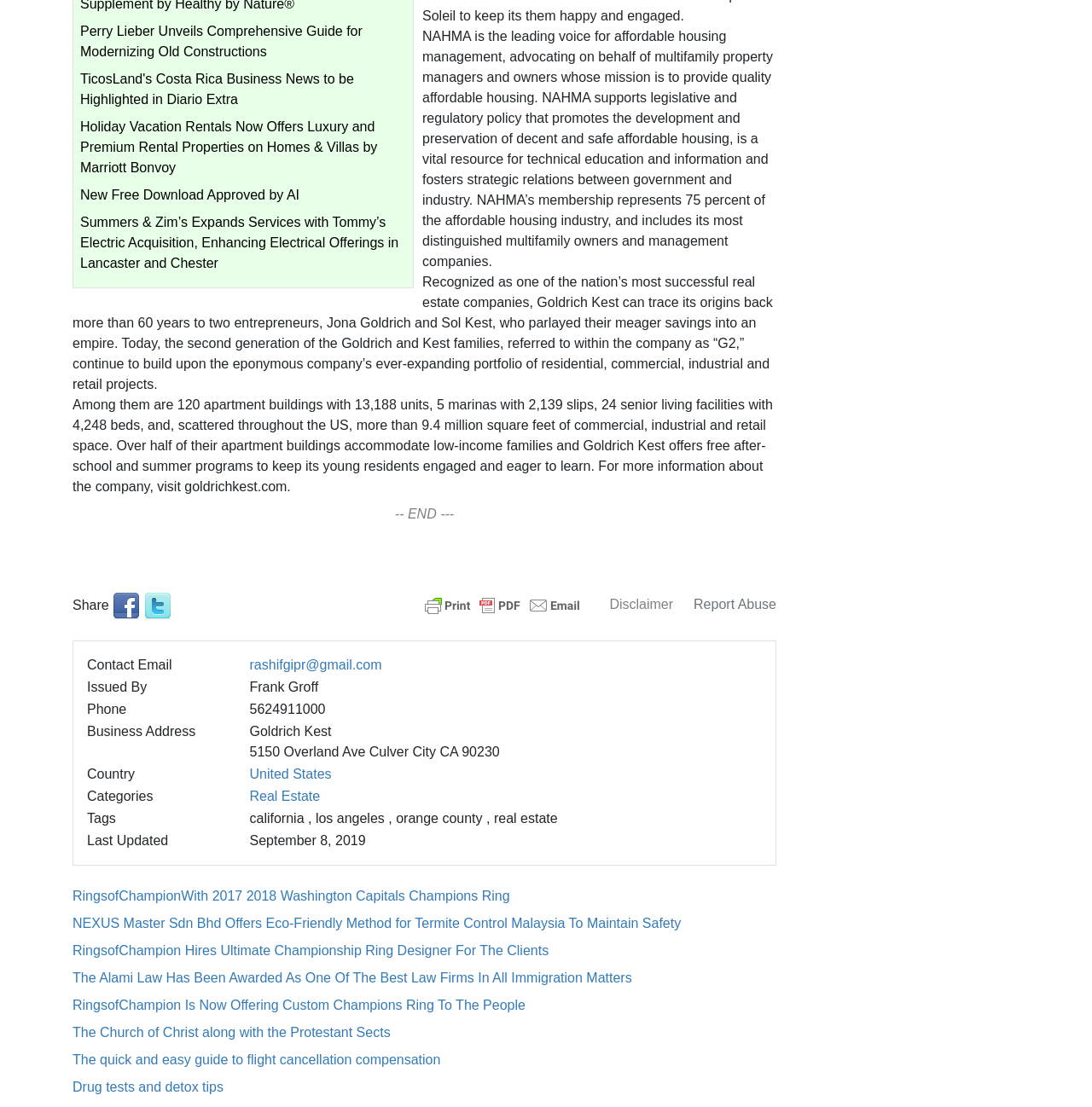Please indicate the bounding box coordinates of the element's region to be clicked to achieve the instruction: "Visit the Goldrich Kest website". Provide the coordinates as four float numbers between 0 and 1, i.e., [left, top, right, bottom].

[0.066, 0.248, 0.708, 0.354]